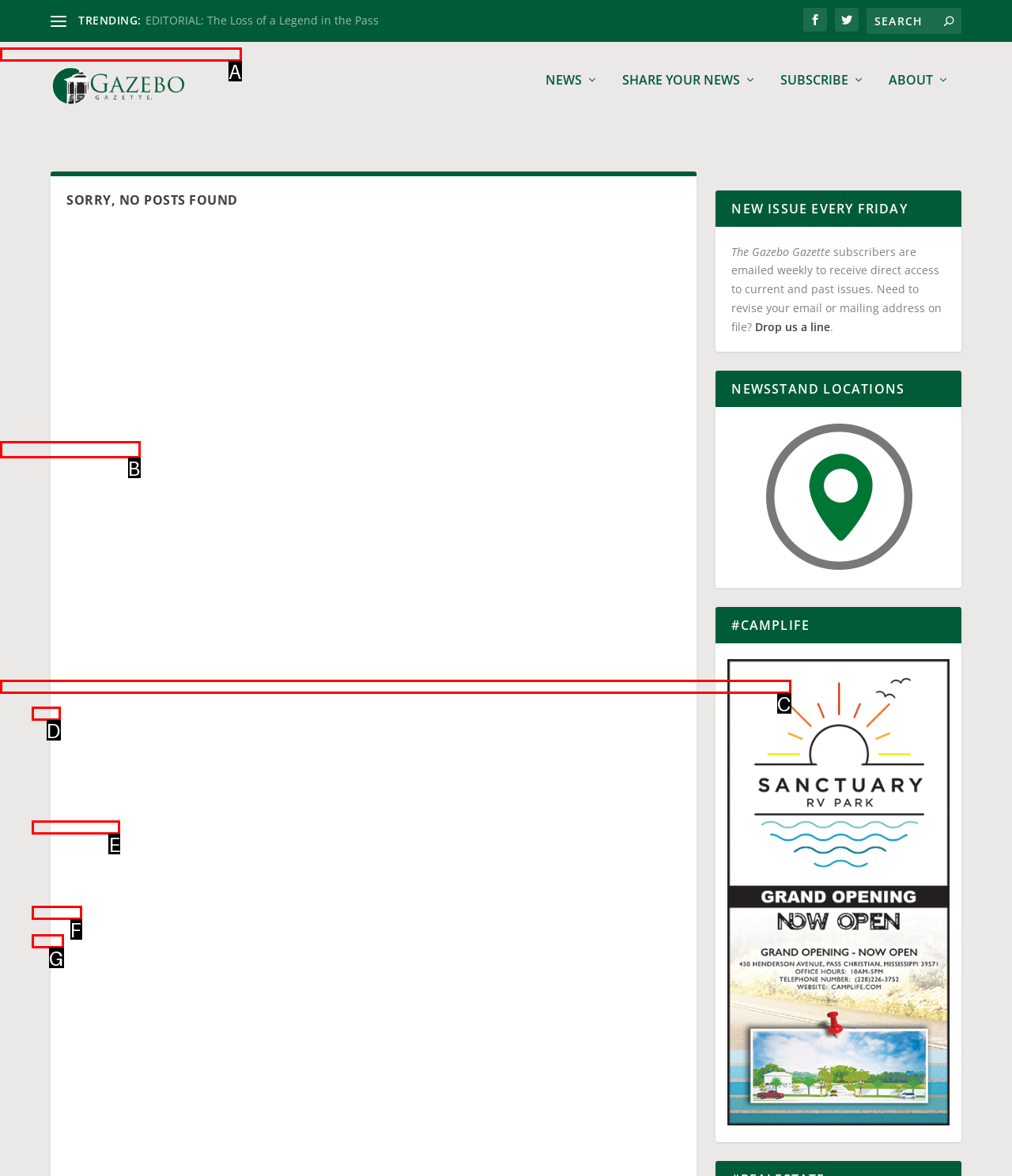Match the HTML element to the given description: Share Your News
Indicate the option by its letter.

E